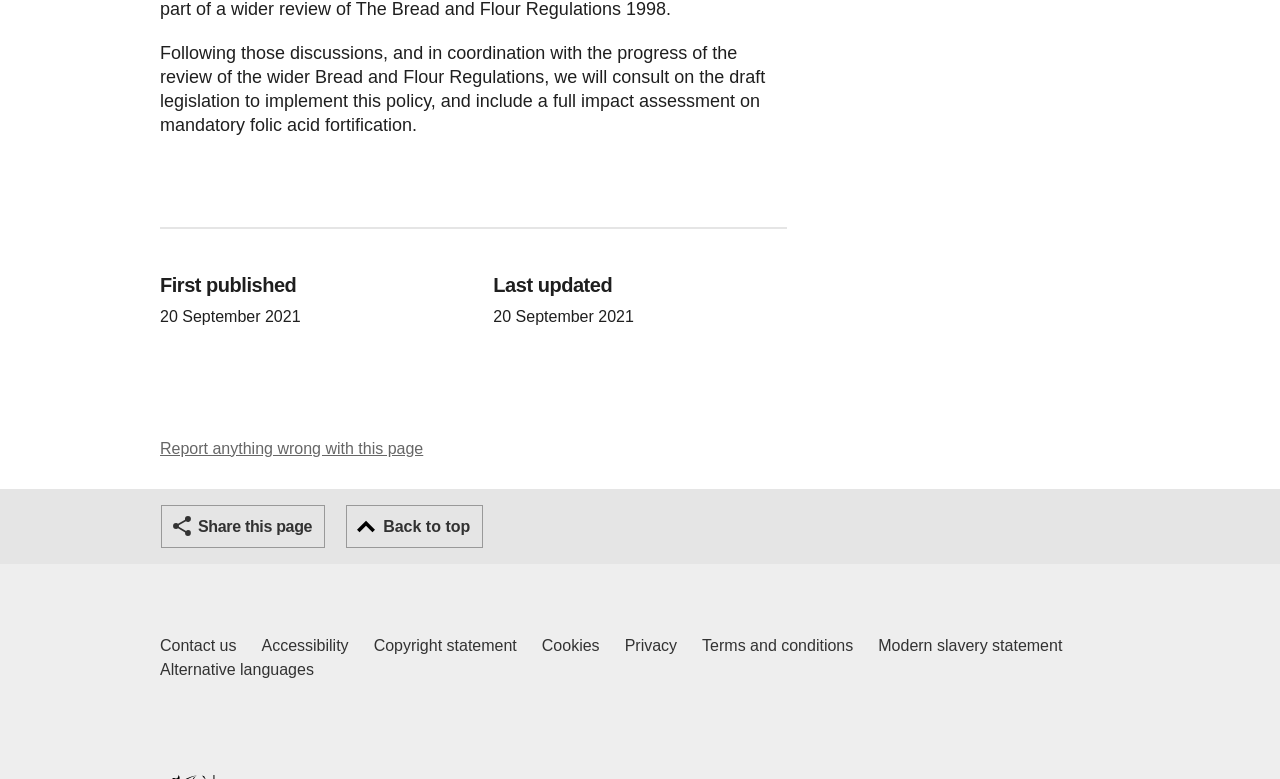Identify the coordinates of the bounding box for the element that must be clicked to accomplish the instruction: "Share this page".

[0.126, 0.649, 0.254, 0.704]